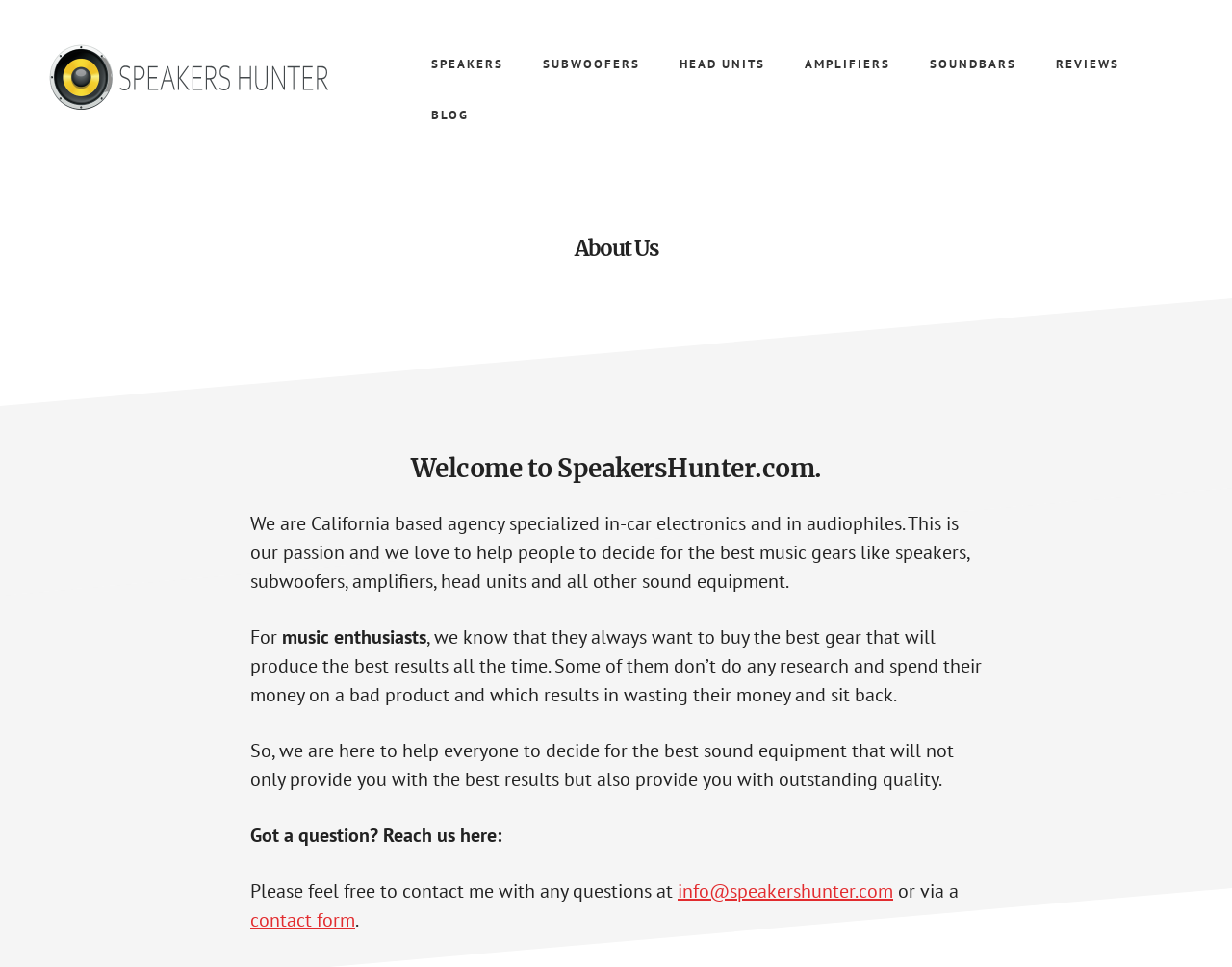Use a single word or phrase to respond to the question:
What is the location of the agency behind the website?

California